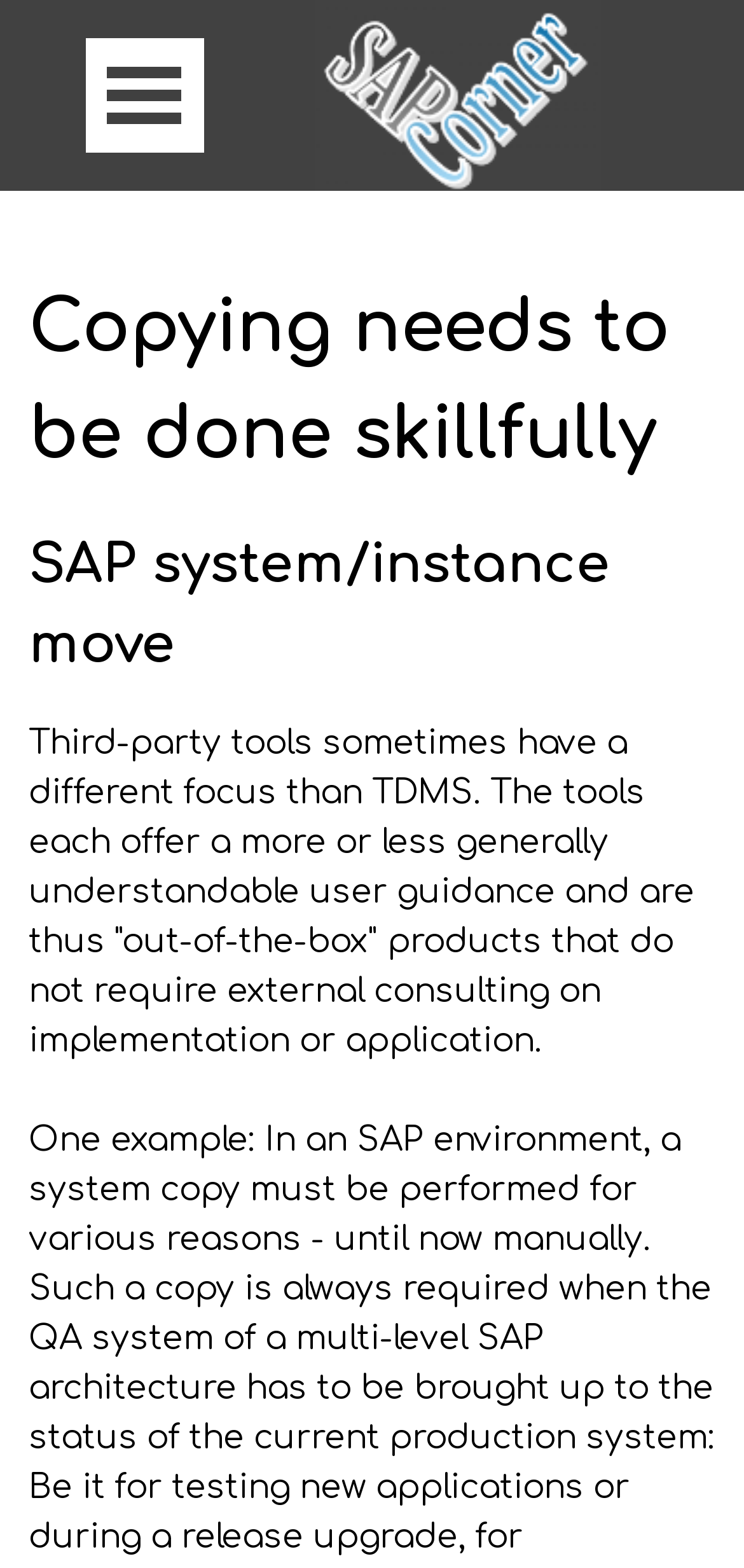What is the main topic of this webpage?
Using the information presented in the image, please offer a detailed response to the question.

Based on the webpage content, the main topic is about SAP system copy, which is also reflected in the static text 'Copying needs to be done skillfully' and 'SAP system/instance move'.